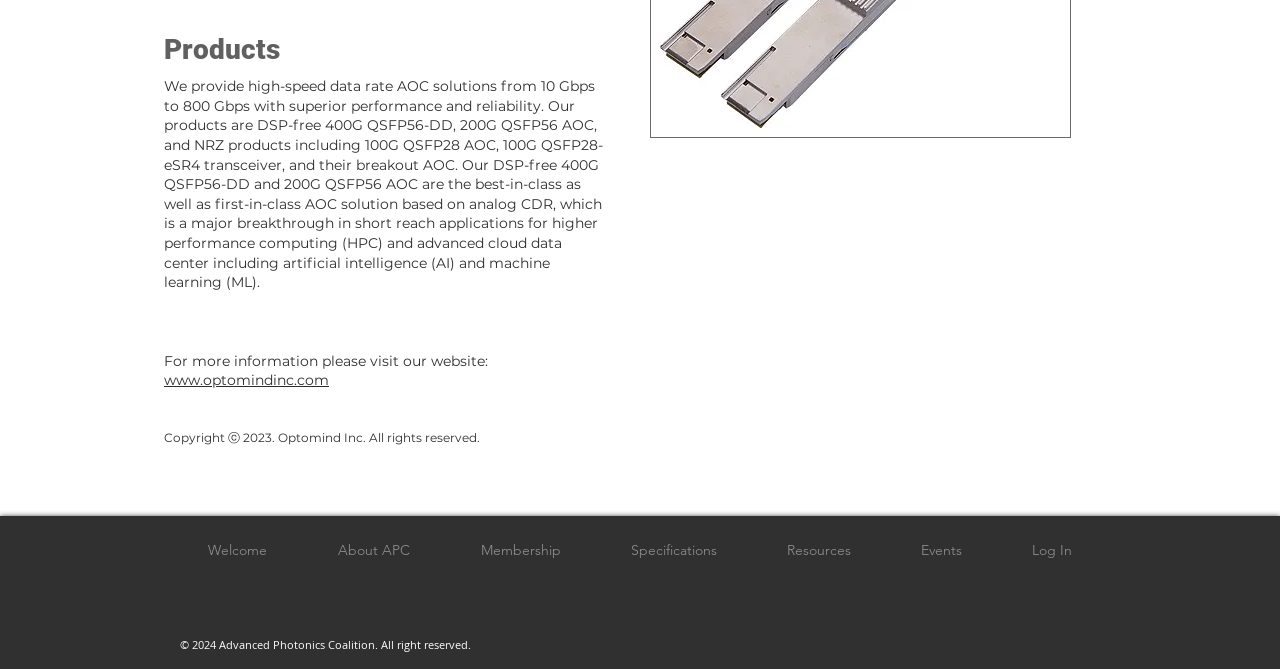Determine the coordinates of the bounding box for the clickable area needed to execute this instruction: "Log in to the website".

[0.779, 0.807, 0.865, 0.837]